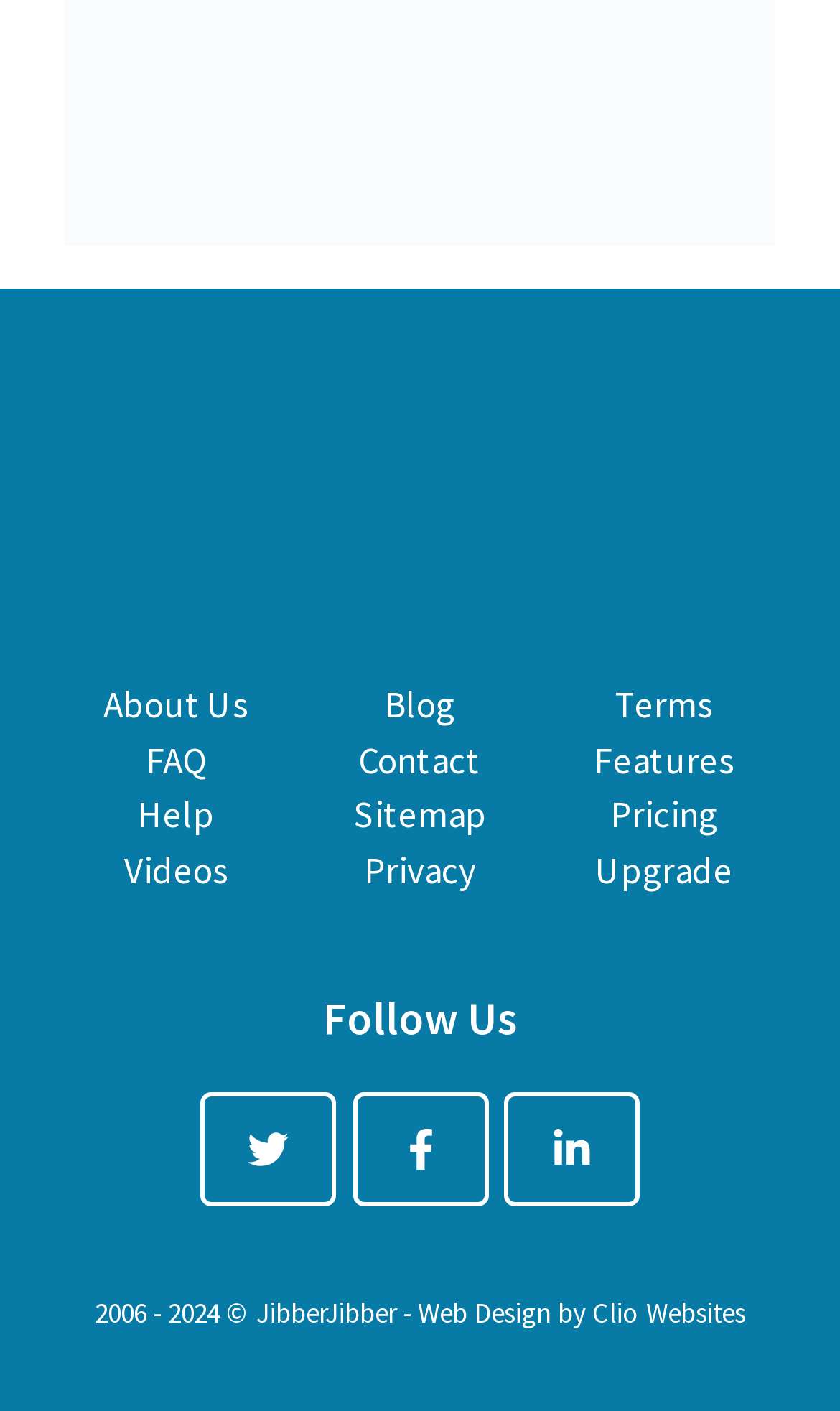Provide a brief response to the question using a single word or phrase: 
How many social media links are there?

3